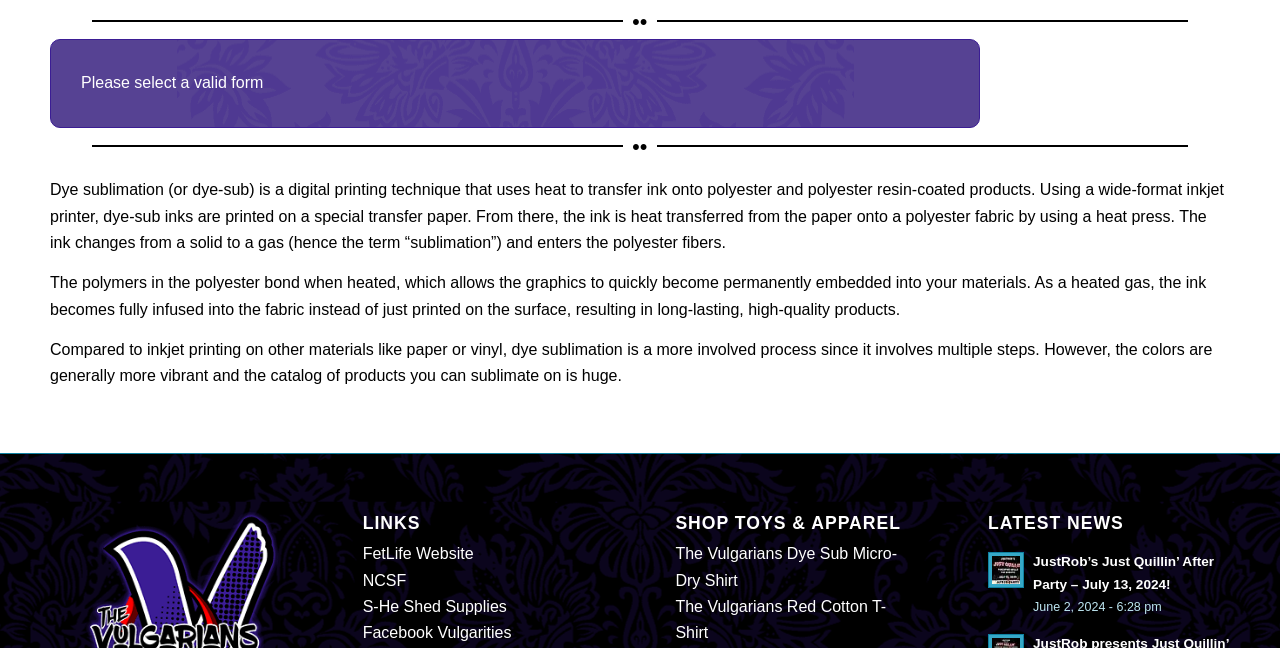Please analyze the image and give a detailed answer to the question:
What is the name of the shirt?

Under the 'SHOP TOYS & APPAREL' heading, I found a link to a shirt with the name 'The Vulgarians Dye Sub Micro-Dry Shirt'.